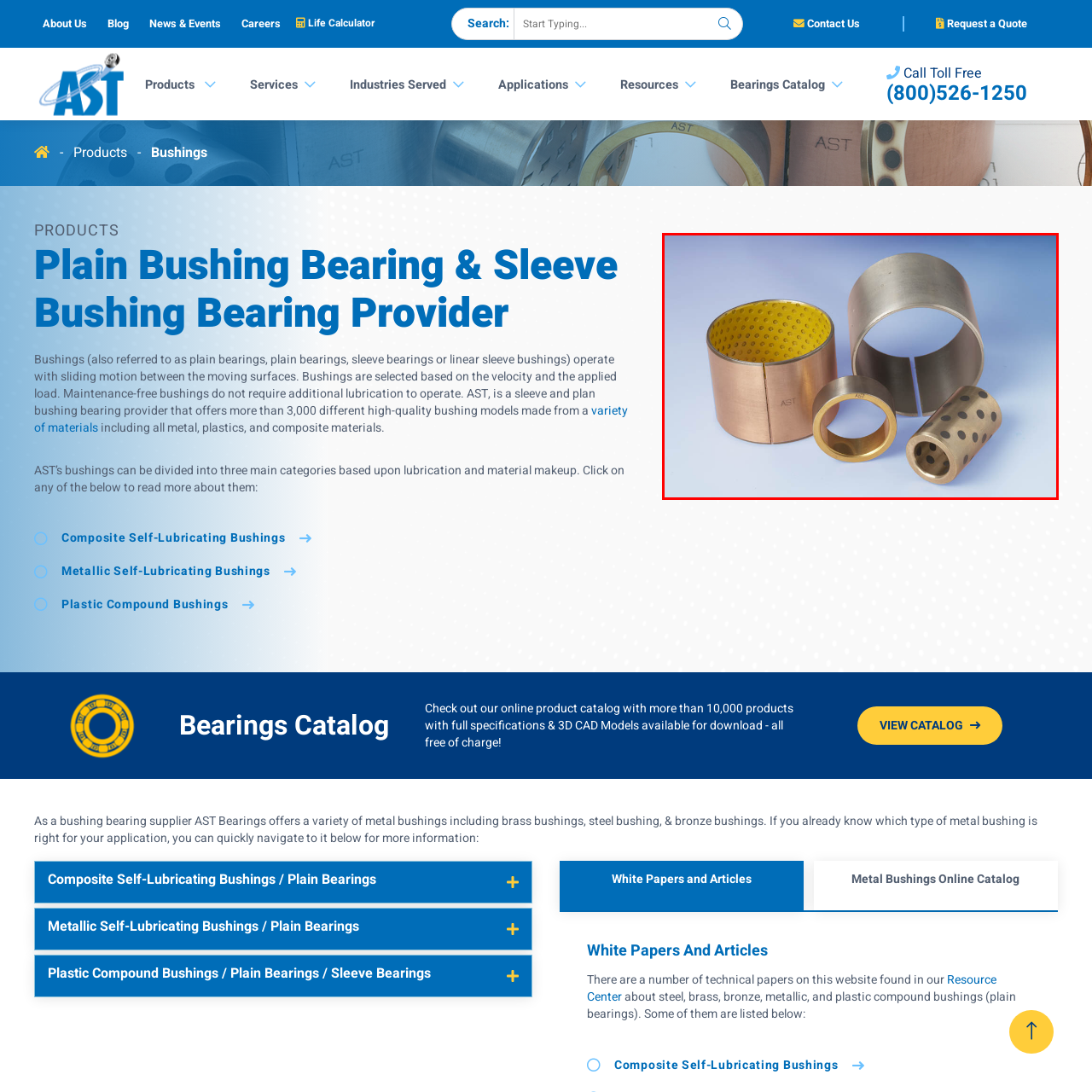Give an in-depth description of the scene depicted in the red-outlined box.

The image displays a collection of various sleeve bearings and bushings, showcasing their distinct designs and materials. Featured prominently are different types of bushings that exhibit the high-quality craftsmanship of AST Bearings. The items include a copper-bearing bushing with a yellow inner lining, which suggests self-lubricating properties, alongside metallic bushings with smooth surfaces and perforated designs. This assortment illustrates the diversity in size and functionality, highlighting AST's expertise in manufacturing high-performance bushings tailored for sliding motion applications. These components are essential for reducing friction between moving parts, emphasizing their role in industrial and mechanical systems.